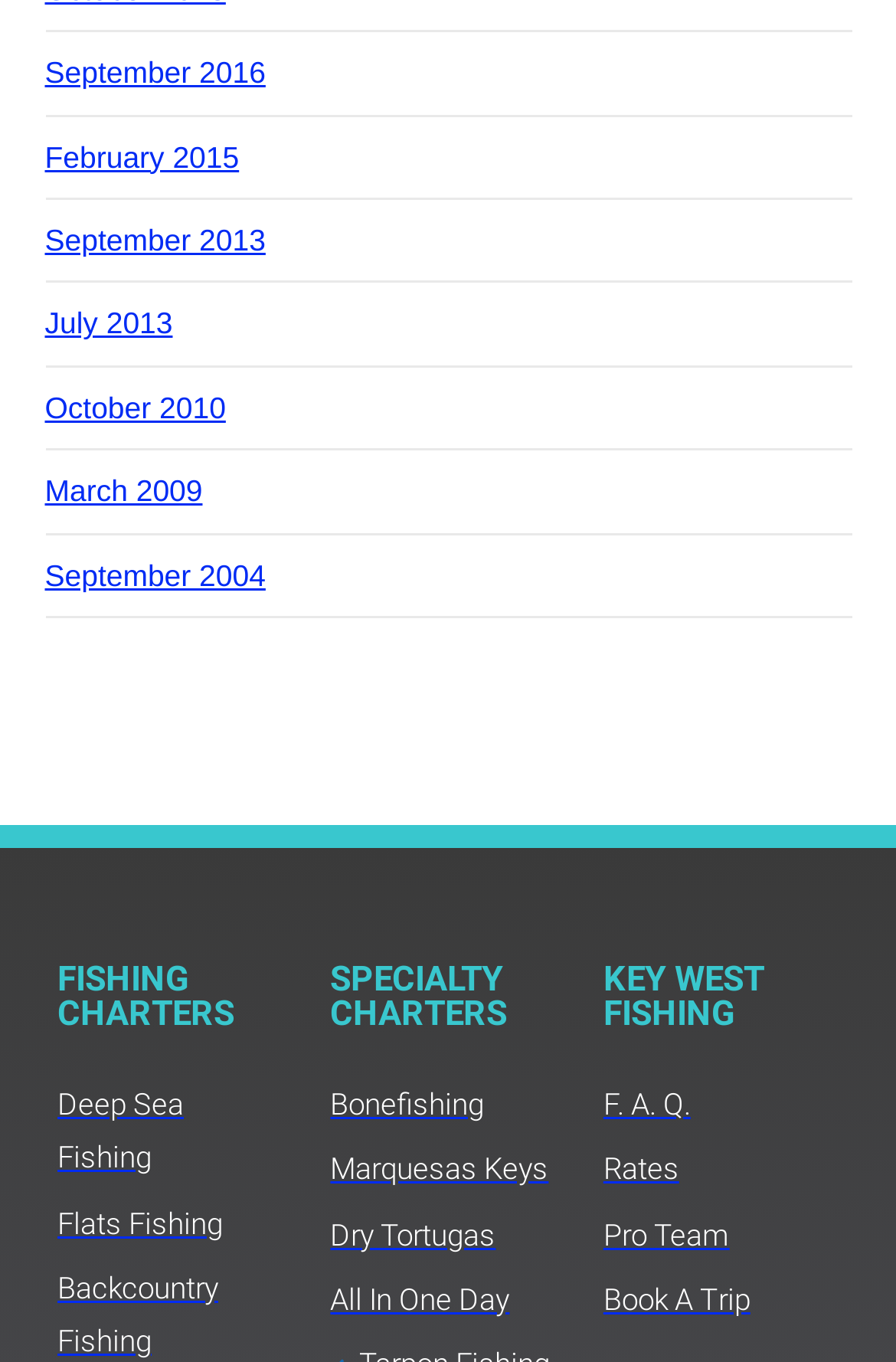Using the webpage screenshot and the element description All In One Day, determine the bounding box coordinates. Specify the coordinates in the format (top-left x, top-left y, bottom-right x, bottom-right y) with values ranging from 0 to 1.

[0.369, 0.935, 0.622, 0.974]